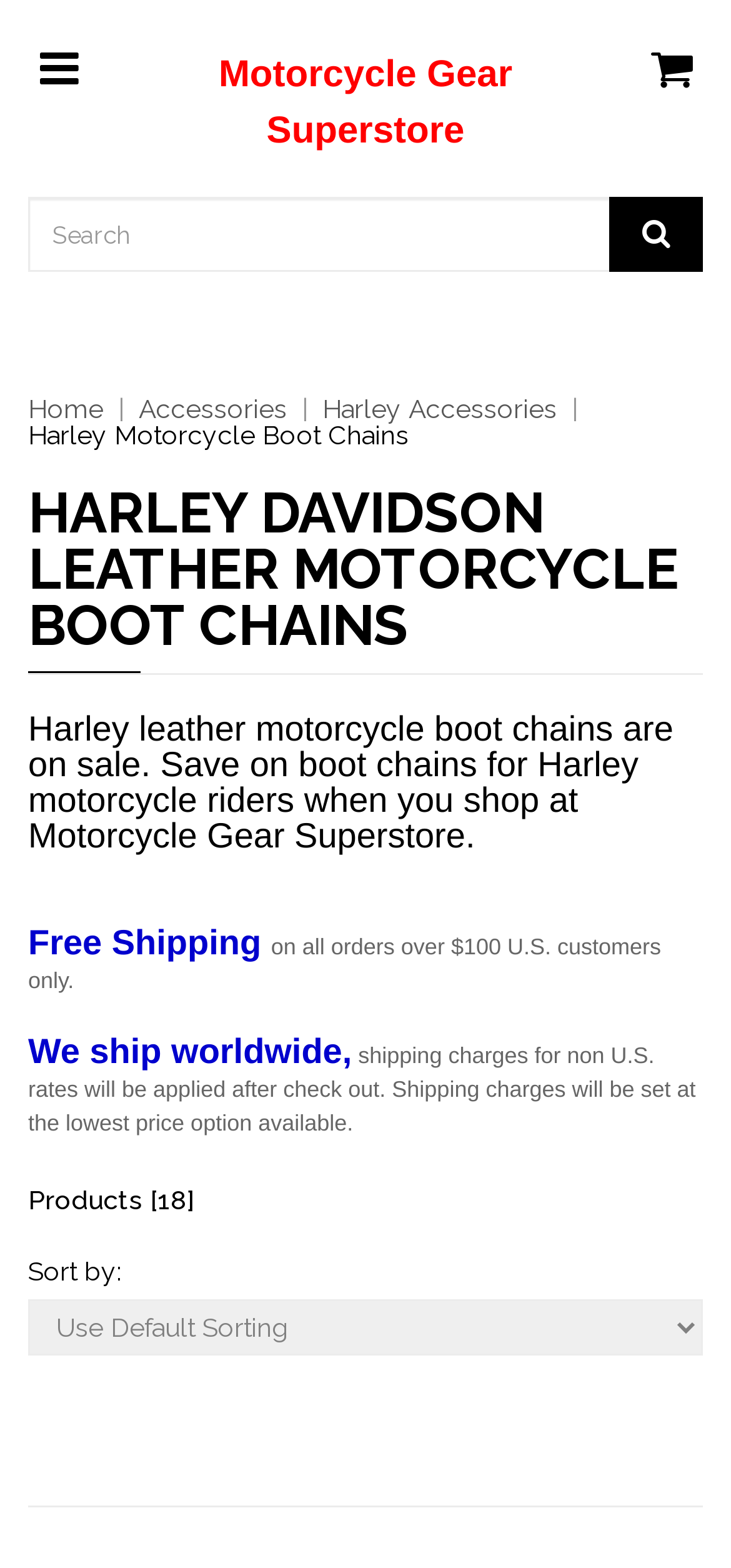Identify the bounding box coordinates of the element to click to follow this instruction: 'Open the menu'. Ensure the coordinates are four float values between 0 and 1, provided as [left, top, right, bottom].

[0.038, 0.026, 0.125, 0.061]